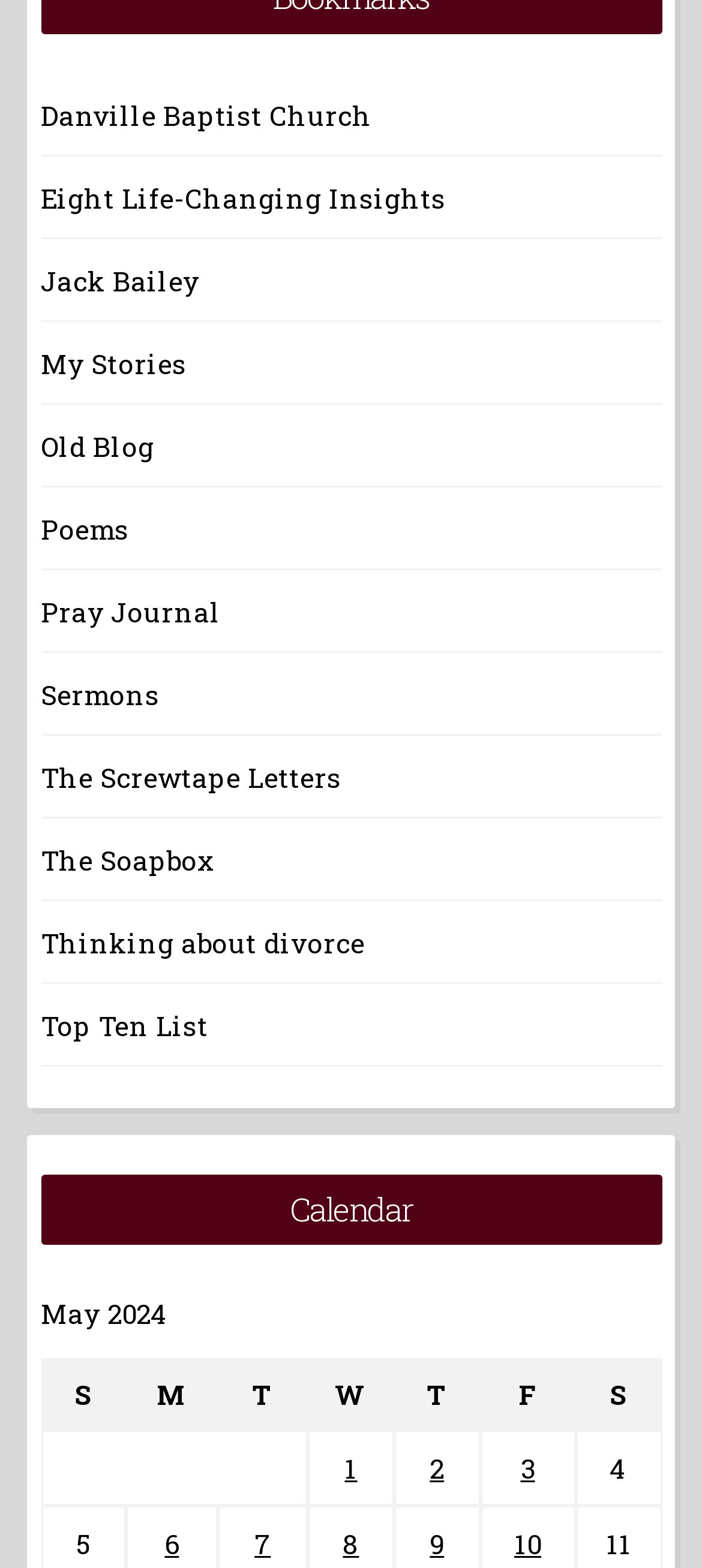Identify the bounding box coordinates of the area you need to click to perform the following instruction: "View the calendar".

[0.058, 0.749, 0.942, 0.794]